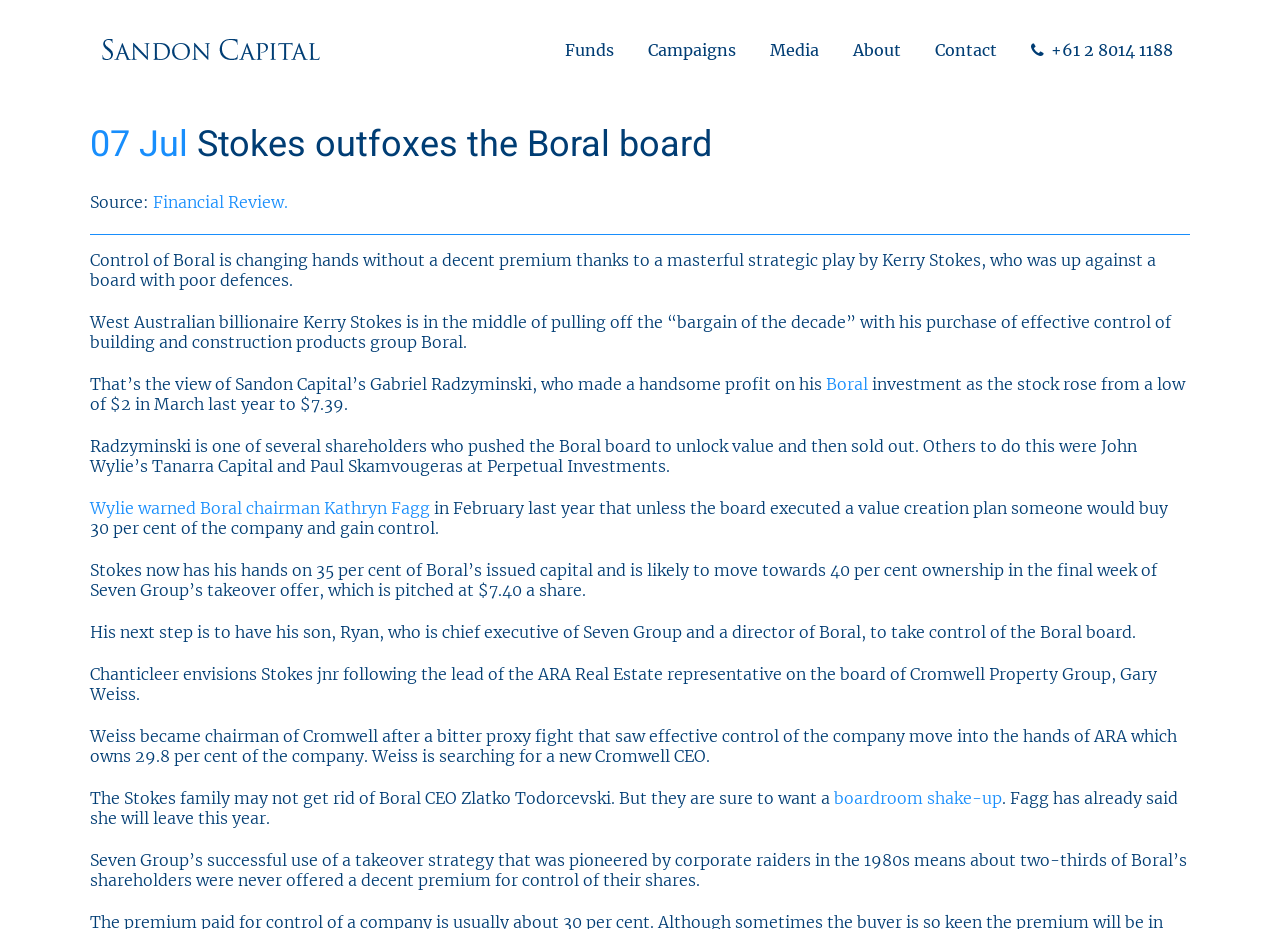Answer the following query with a single word or phrase:
What is the logo of the website?

Logo